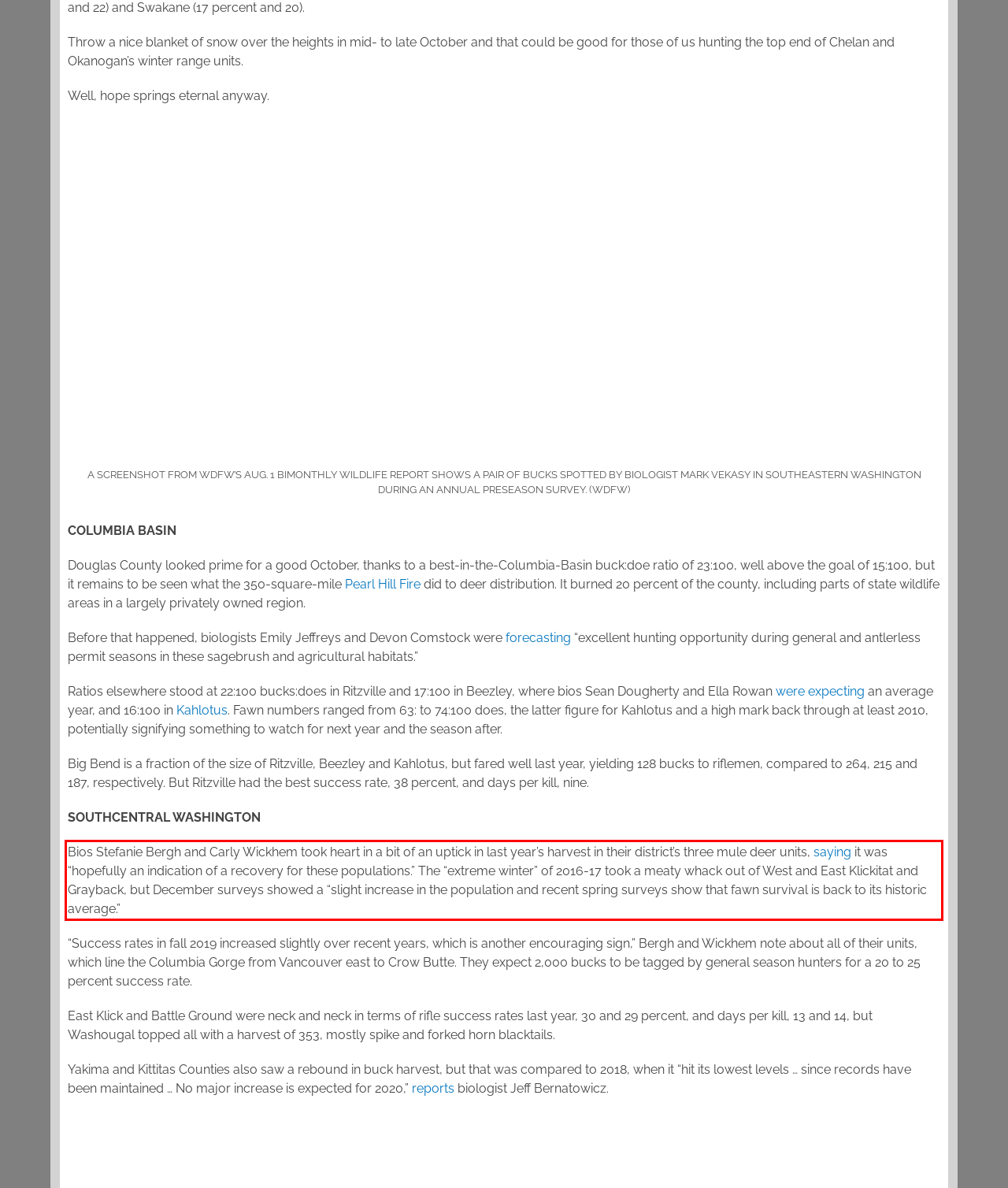Please perform OCR on the text within the red rectangle in the webpage screenshot and return the text content.

Bios Stefanie Bergh and Carly Wickhem took heart in a bit of an uptick in last year’s harvest in their district’s three mule deer units, saying it was “hopefully an indication of a recovery for these populations.” The “extreme winter” of 2016-17 took a meaty whack out of West and East Klickitat and Grayback, but December surveys showed a “slight increase in the population and recent spring surveys show that fawn survival is back to its historic average.”